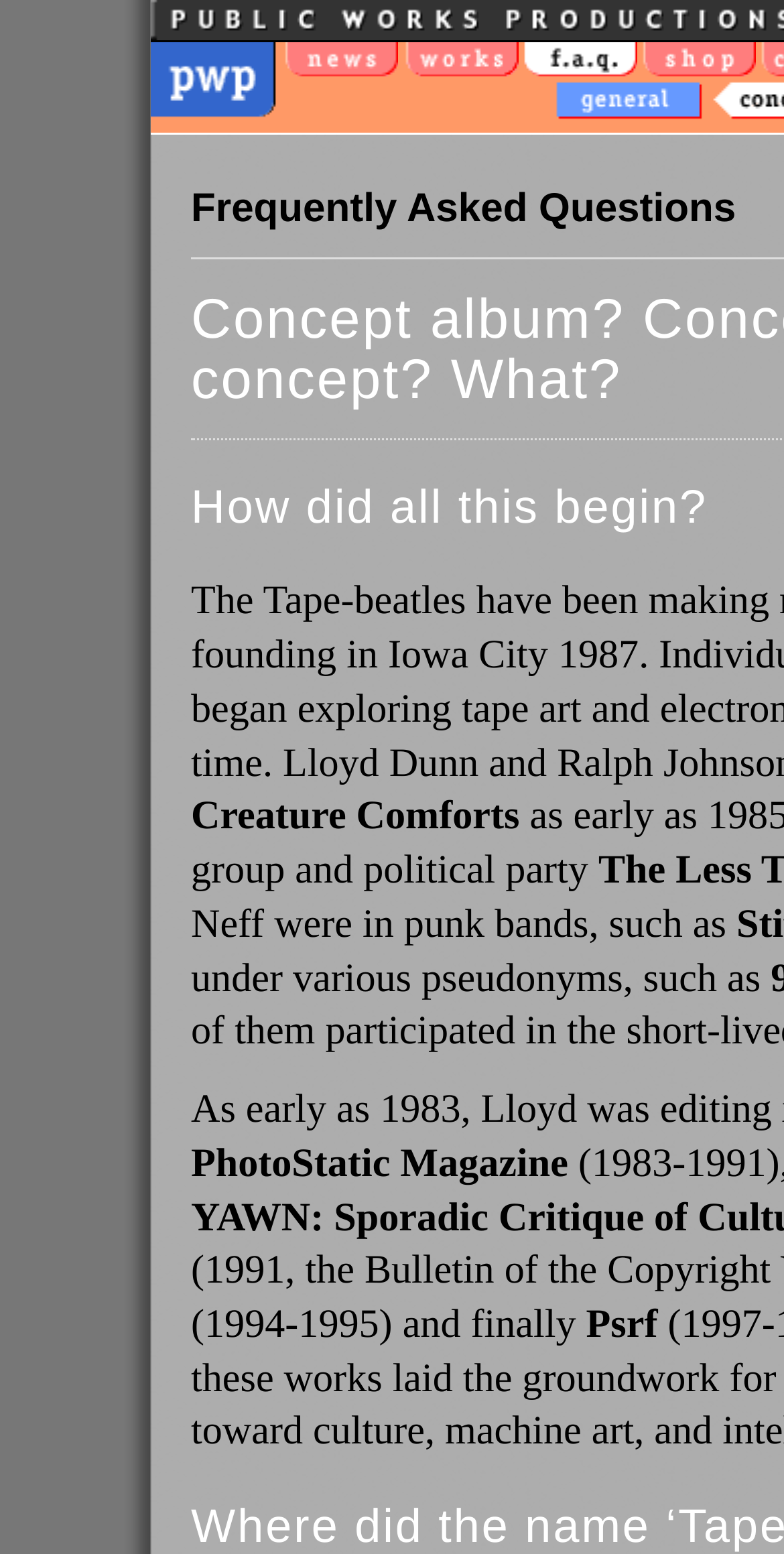What is the vertical position of the first link?
Answer the question with a detailed explanation, including all necessary information.

By comparing the y1 and y2 coordinates of the bounding box of the first link, I determined that it is located at the top of the webpage, with a y1 value of 0.027 and a y2 value of 0.085.